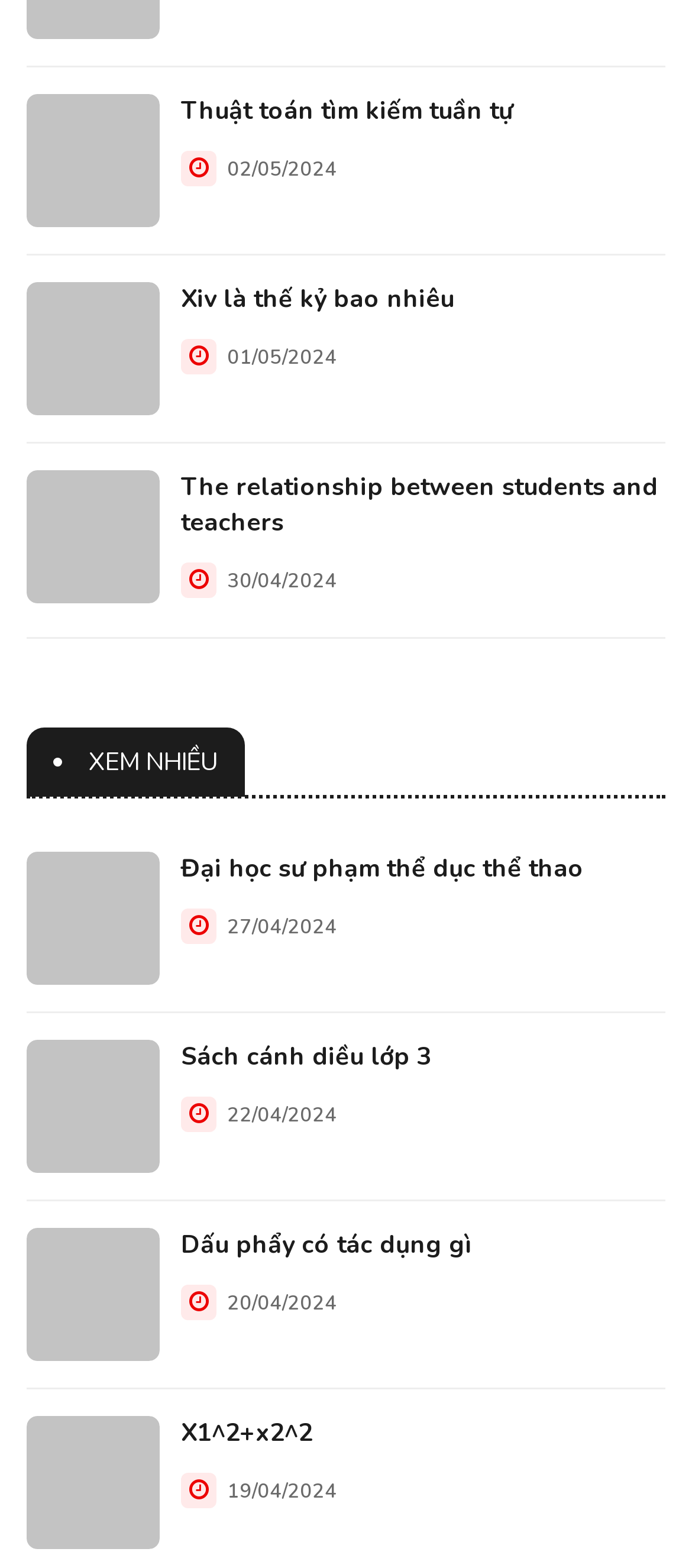How many images are on the webpage?
Respond with a short answer, either a single word or a phrase, based on the image.

10